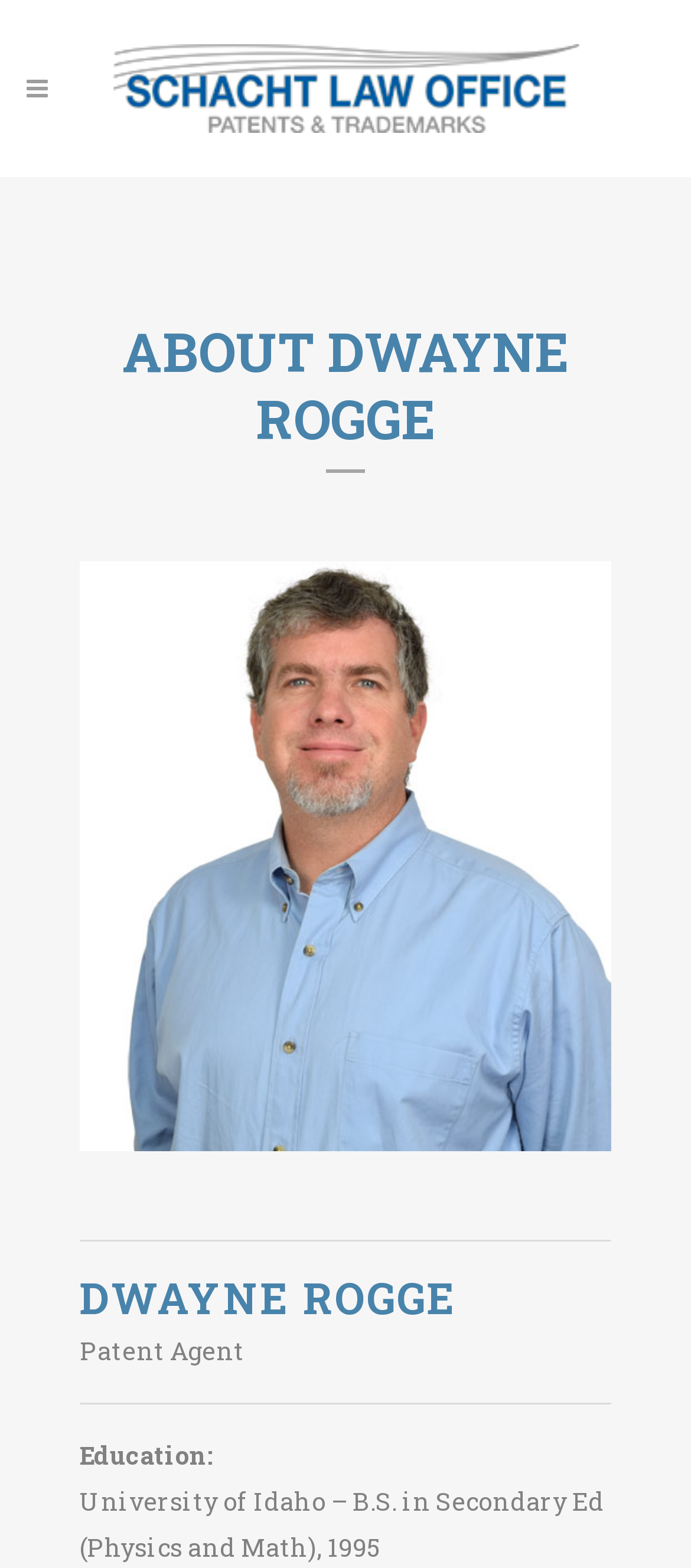Identify the main heading from the webpage and provide its text content.

ABOUT DWAYNE ROGGE